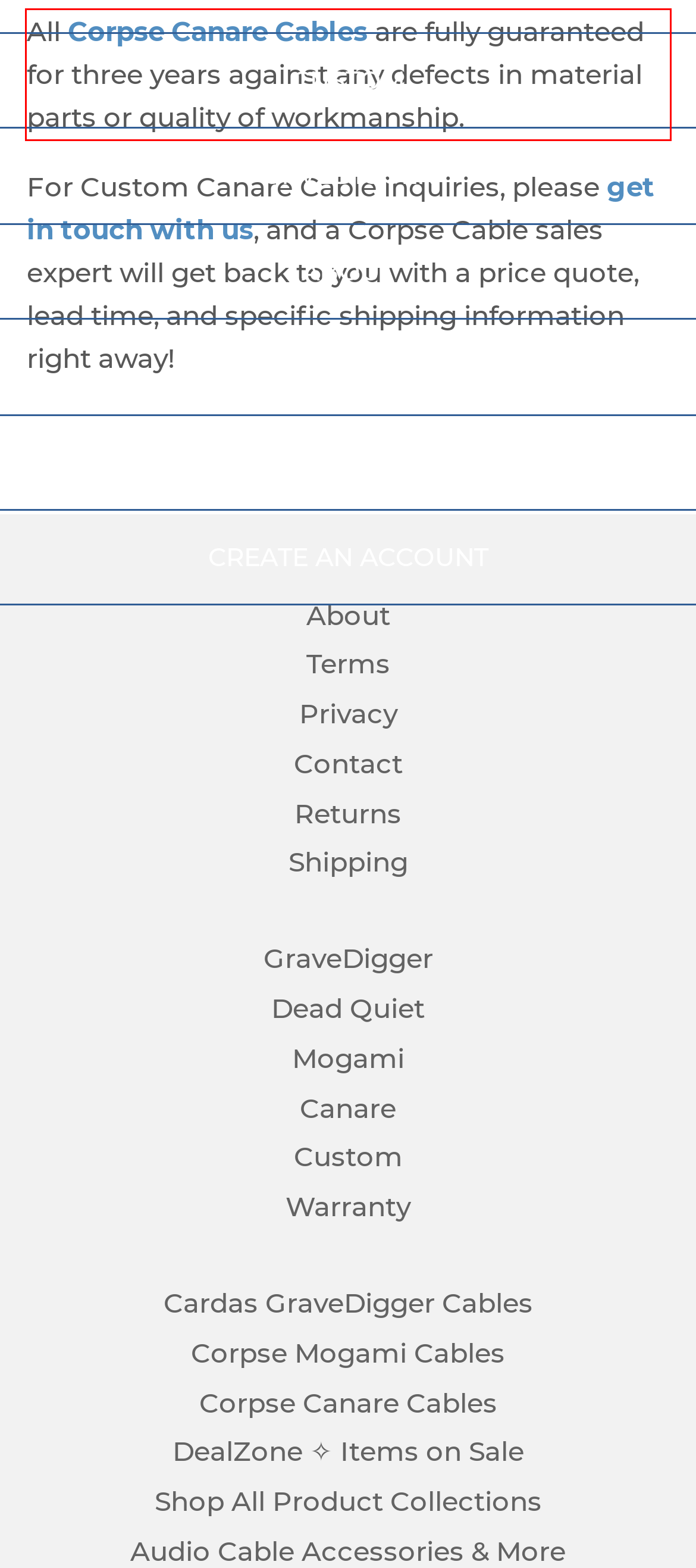You are presented with a screenshot containing a red rectangle. Extract the text found inside this red bounding box.

All Corpse Canare Cables are fully guaranteed for three years against any defects in material parts or quality of workmanship.